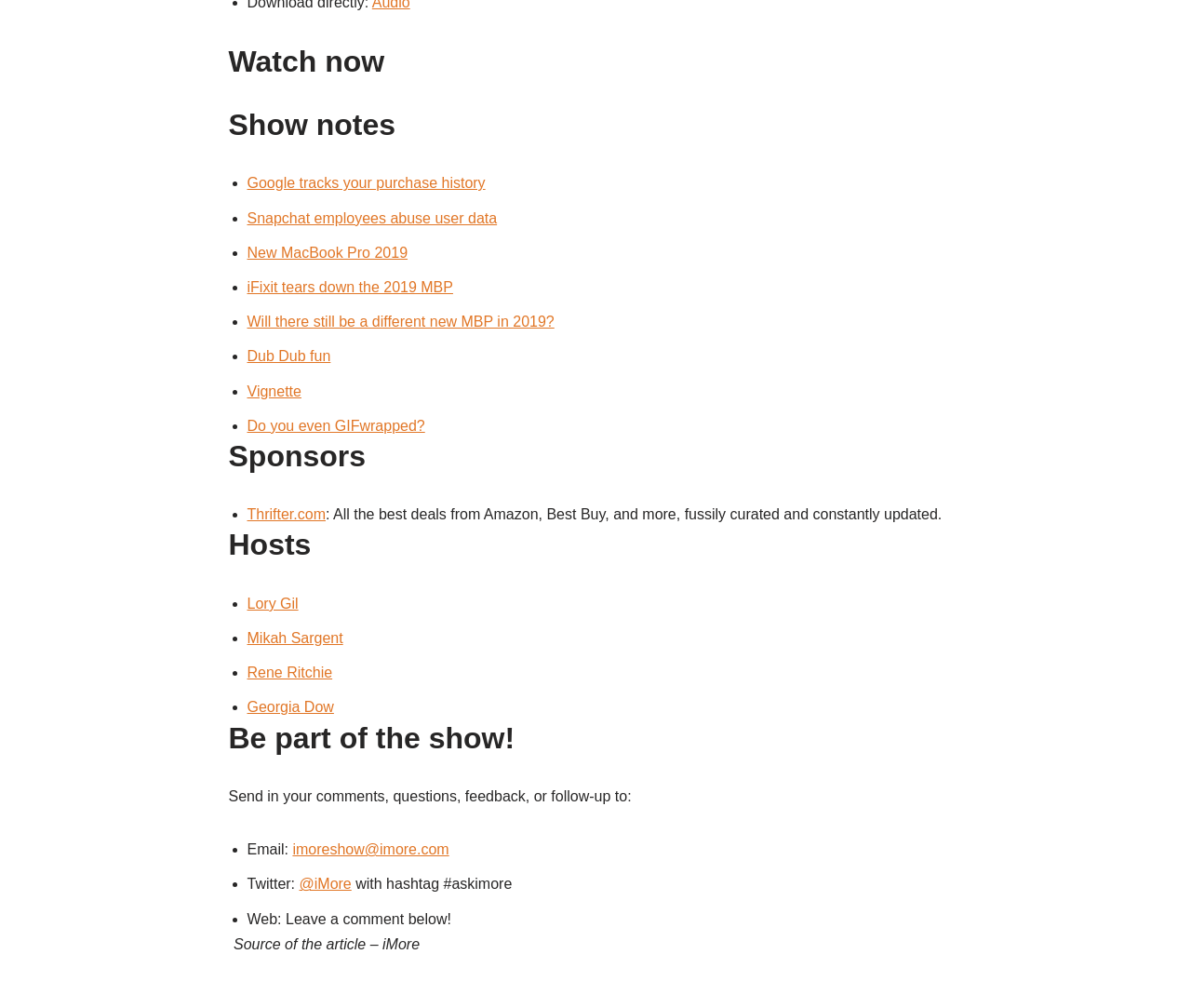What is the source of the article?
Using the image, answer in one word or phrase.

iMore